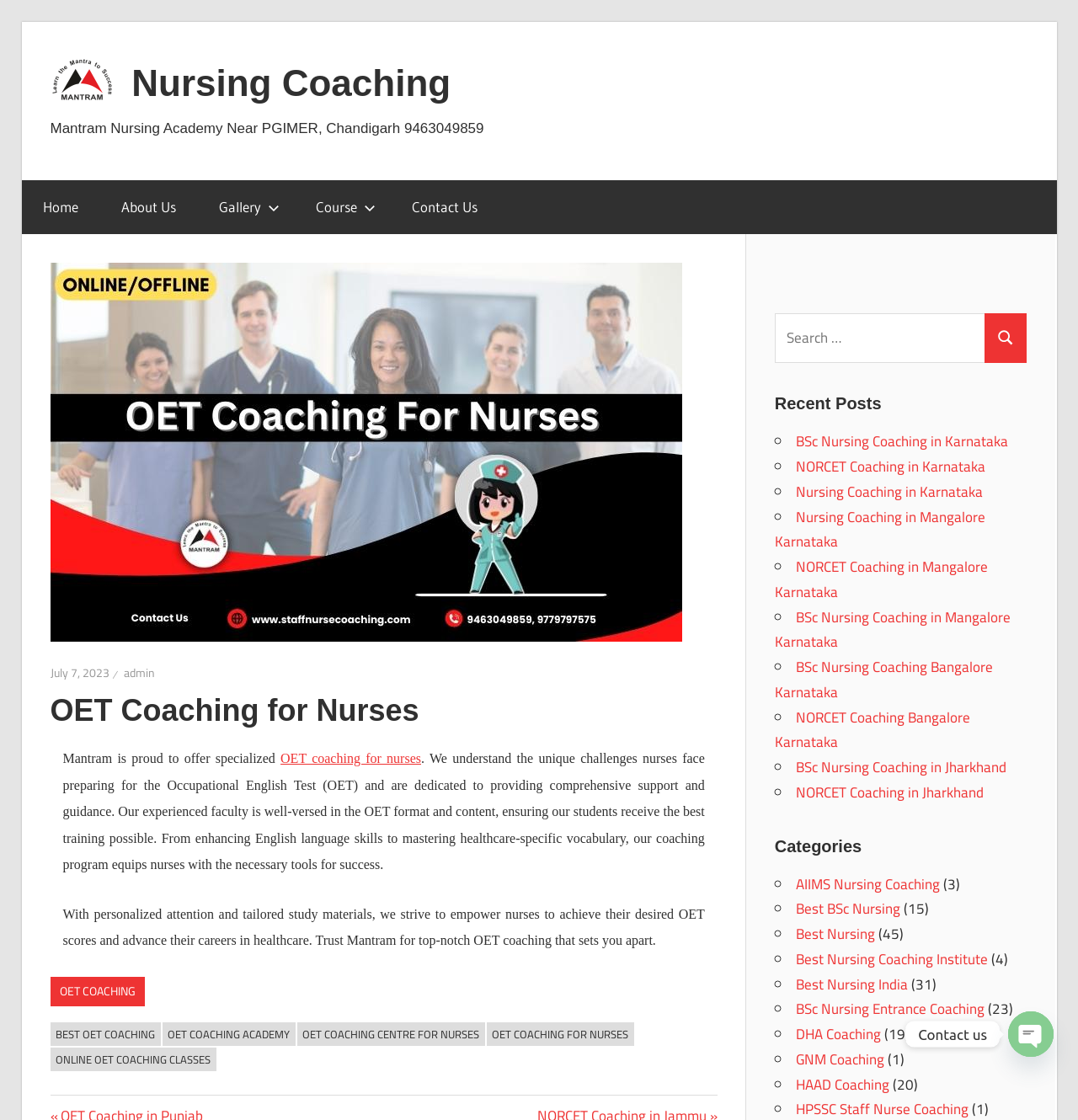Locate the bounding box coordinates of the element that needs to be clicked to carry out the instruction: "View the 'Recent Posts'". The coordinates should be given as four float numbers ranging from 0 to 1, i.e., [left, top, right, bottom].

[0.719, 0.35, 0.953, 0.371]